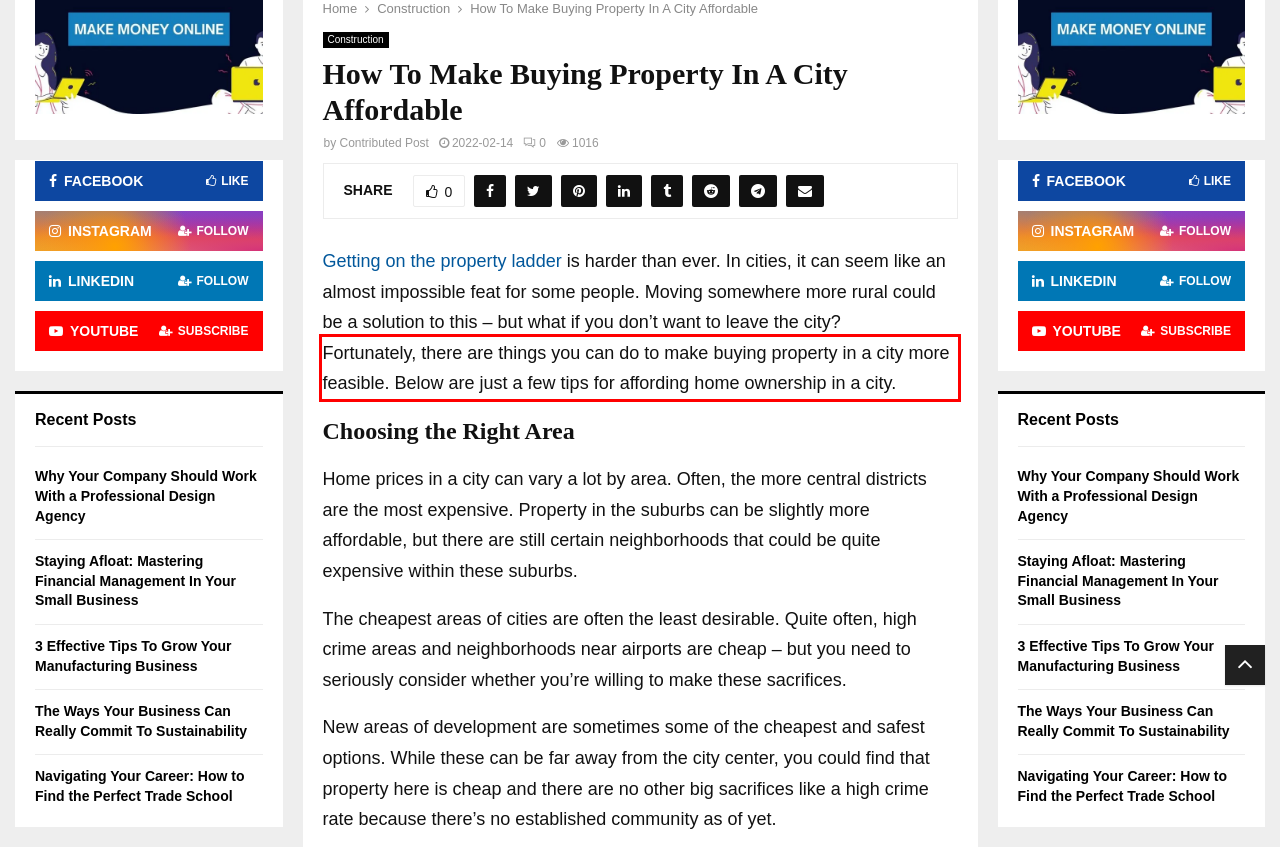Locate the red bounding box in the provided webpage screenshot and use OCR to determine the text content inside it.

Fortunately, there are things you can do to make buying property in a city more feasible. Below are just a few tips for affording home ownership in a city.